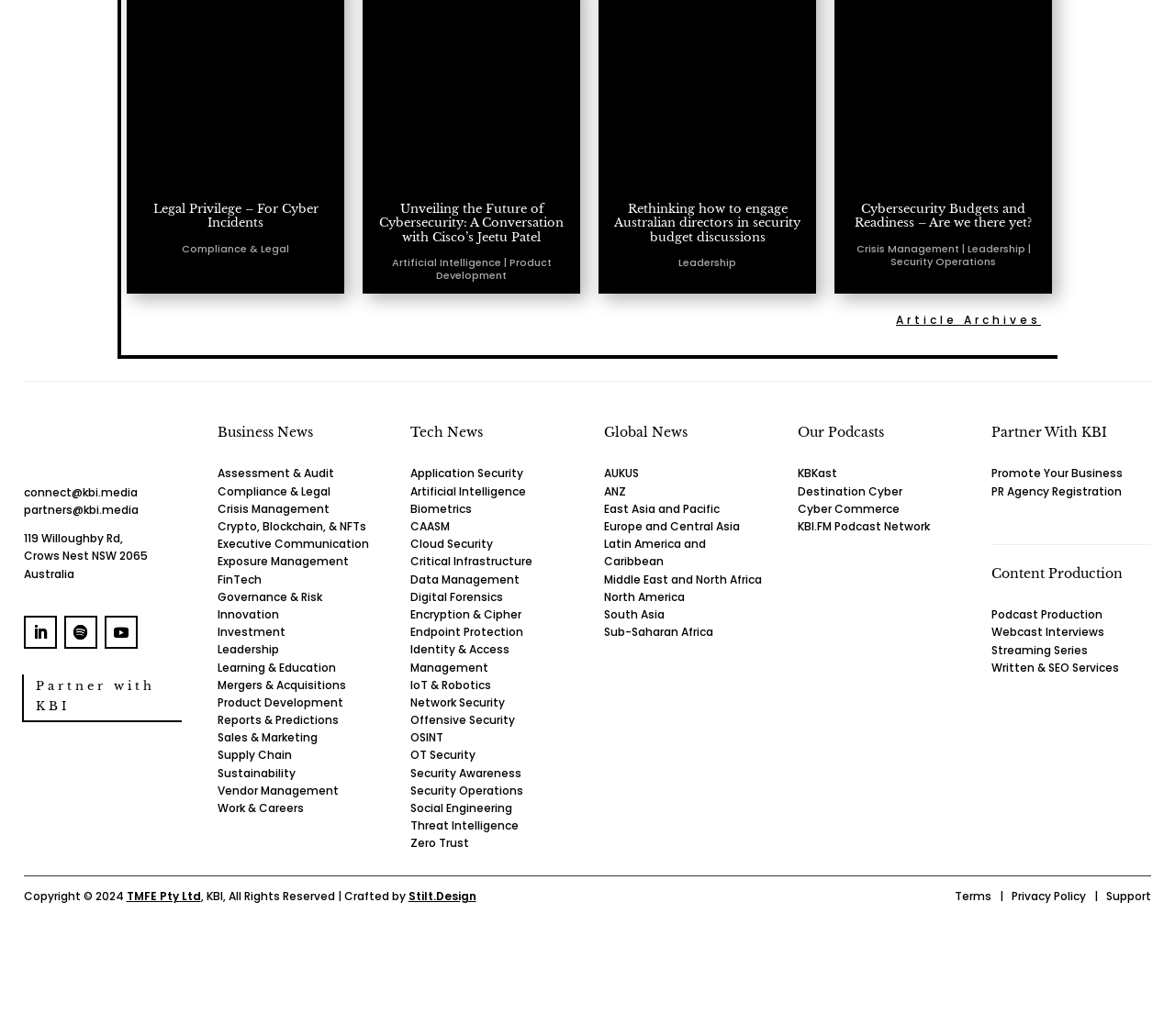Indicate the bounding box coordinates of the clickable region to achieve the following instruction: "Read the 'Unveiling the Future of Cybersecurity: A Conversation with Cisco’s Jeetu Patel' article."

[0.323, 0.194, 0.48, 0.236]